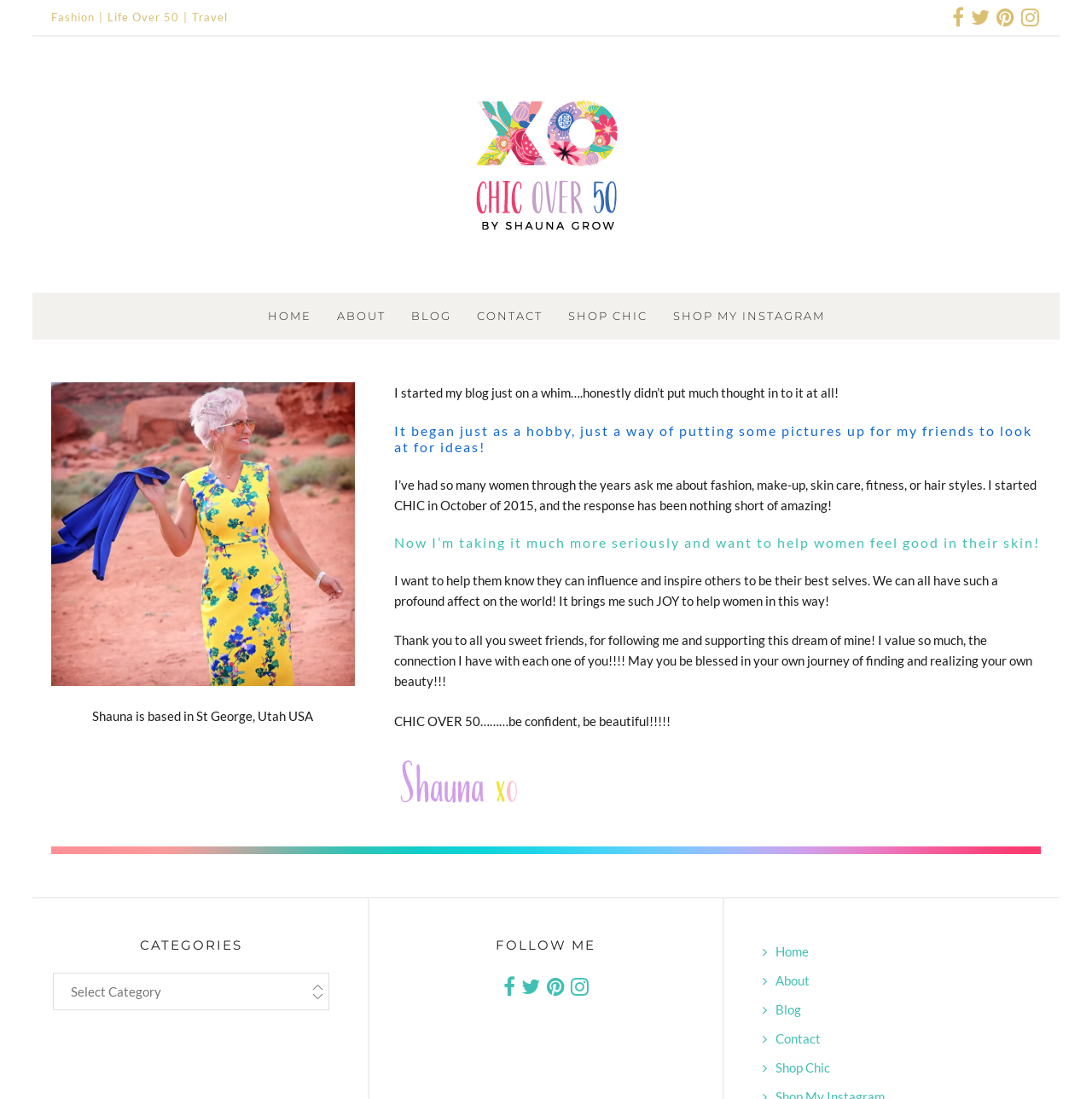Examine the image carefully and respond to the question with a detailed answer: 
How many social media links are there?

I found this information by looking at the links on the webpage, specifically the links with the icons '', '', '', and ''.